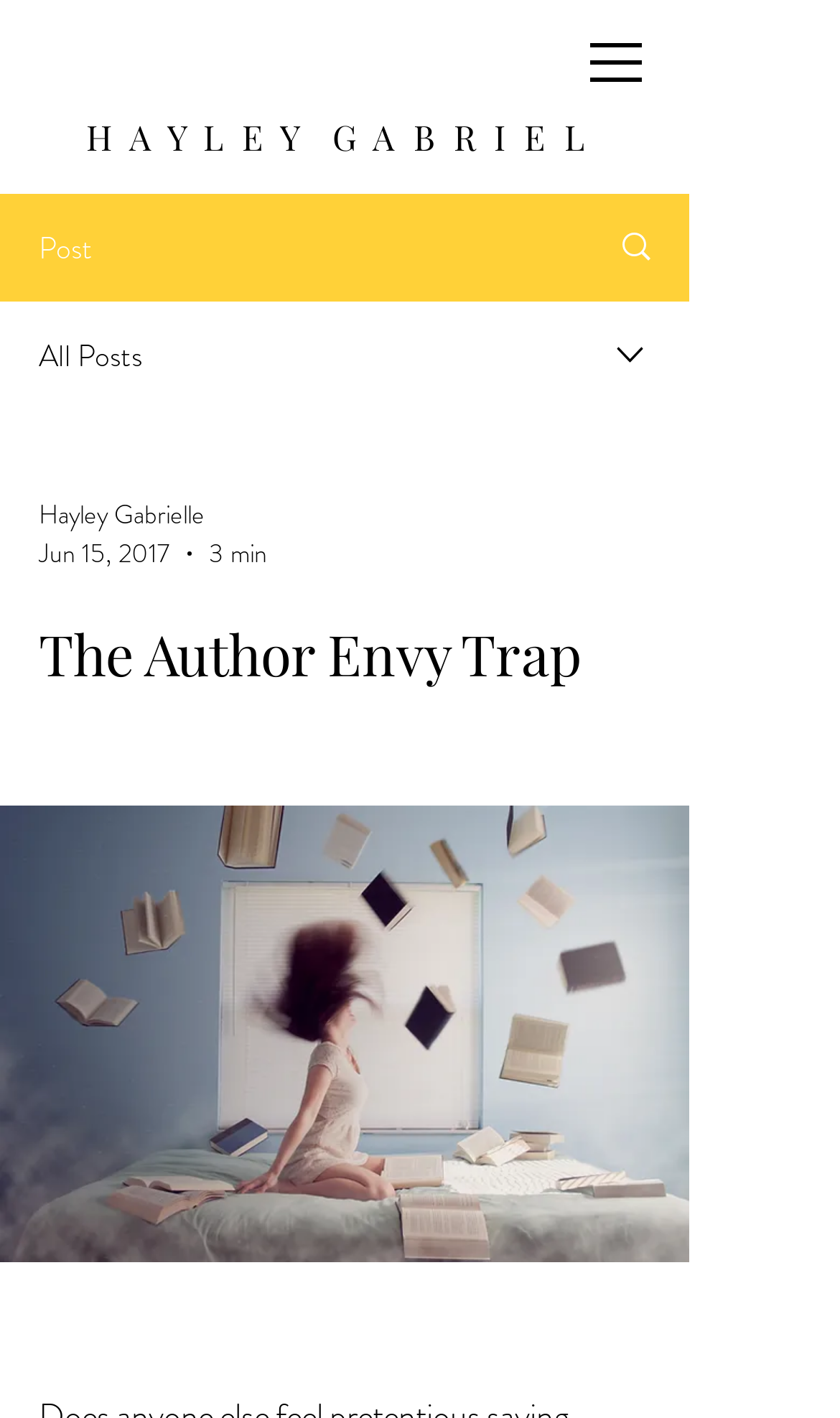What is the title of the post?
Please look at the screenshot and answer in one word or a short phrase.

The Author Envy Trap